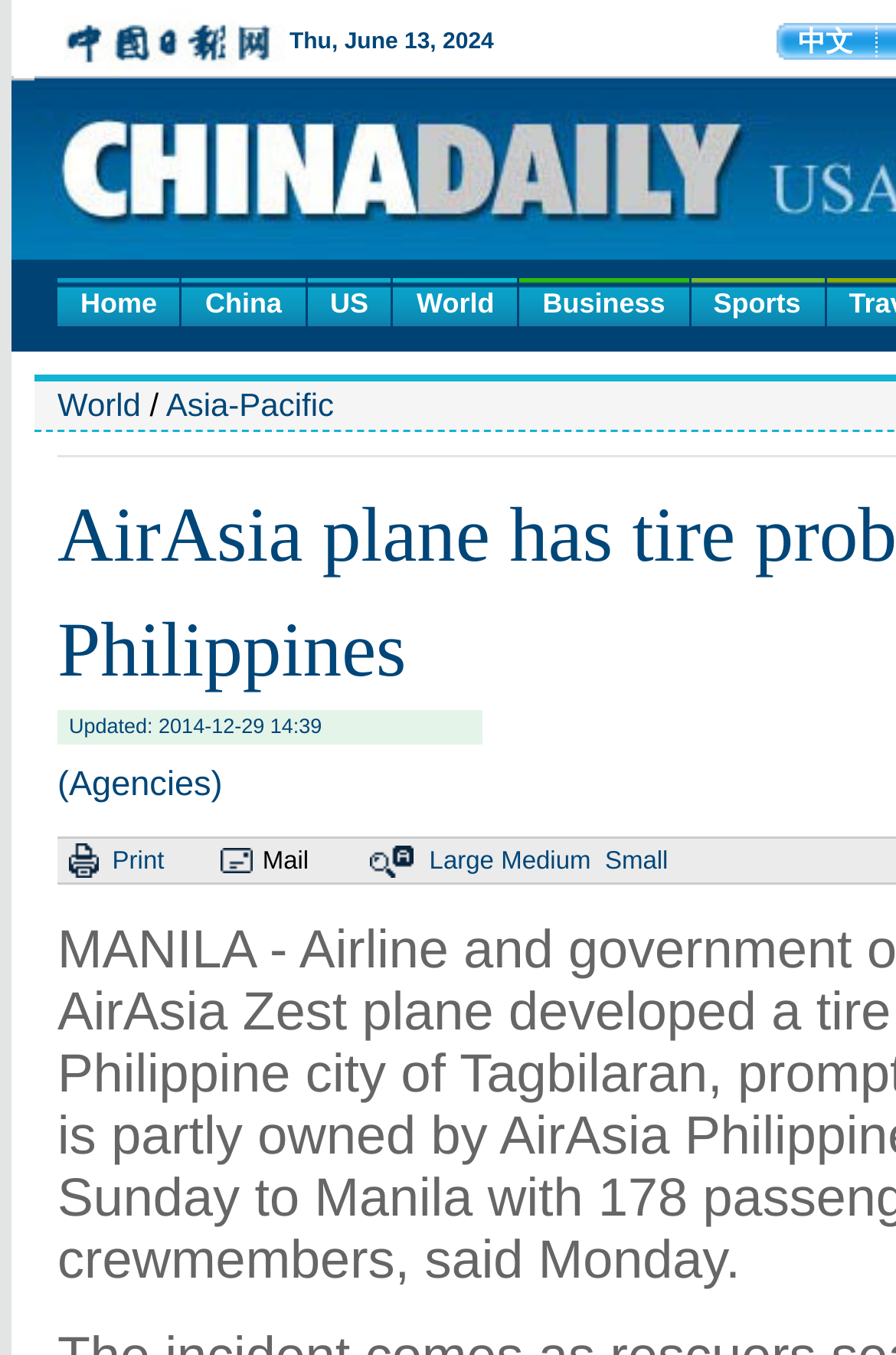Please identify the bounding box coordinates of the region to click in order to complete the given instruction: "Check the checkbox next to 'PHARMA effective operation room door free design for chemical plant'". The coordinates should be four float numbers between 0 and 1, i.e., [left, top, right, bottom].

None